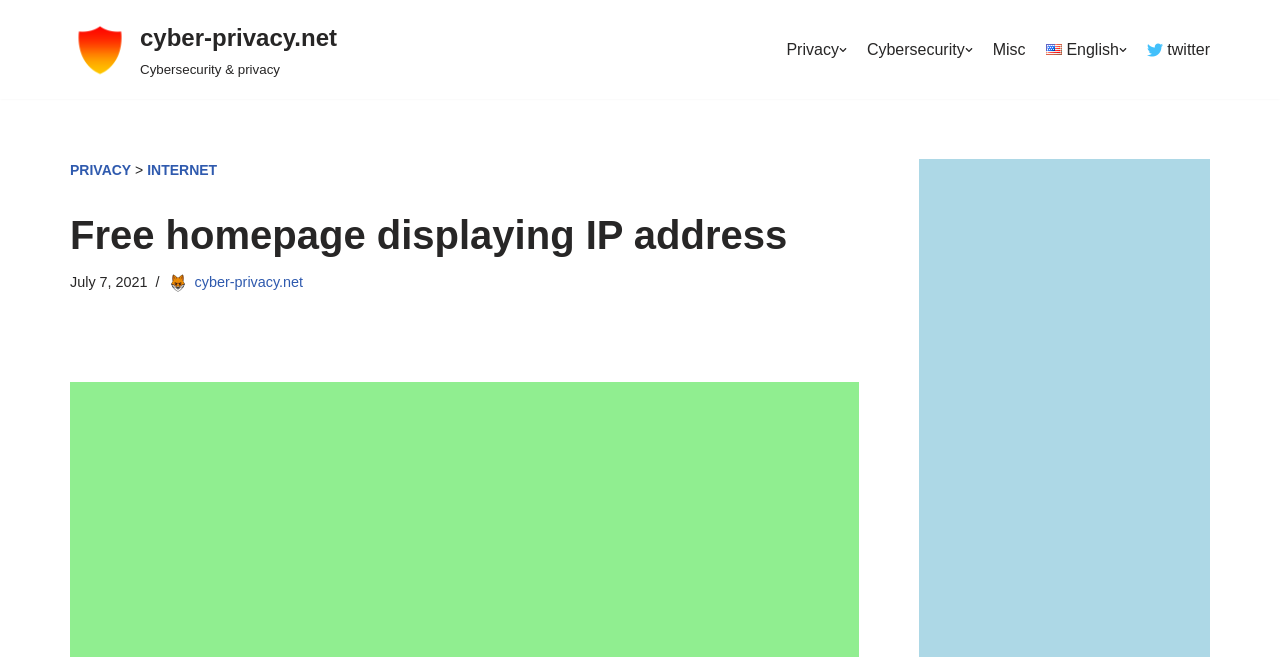Locate the bounding box coordinates of the segment that needs to be clicked to meet this instruction: "Explore 'cyber-privacy.net' website".

[0.152, 0.417, 0.237, 0.442]